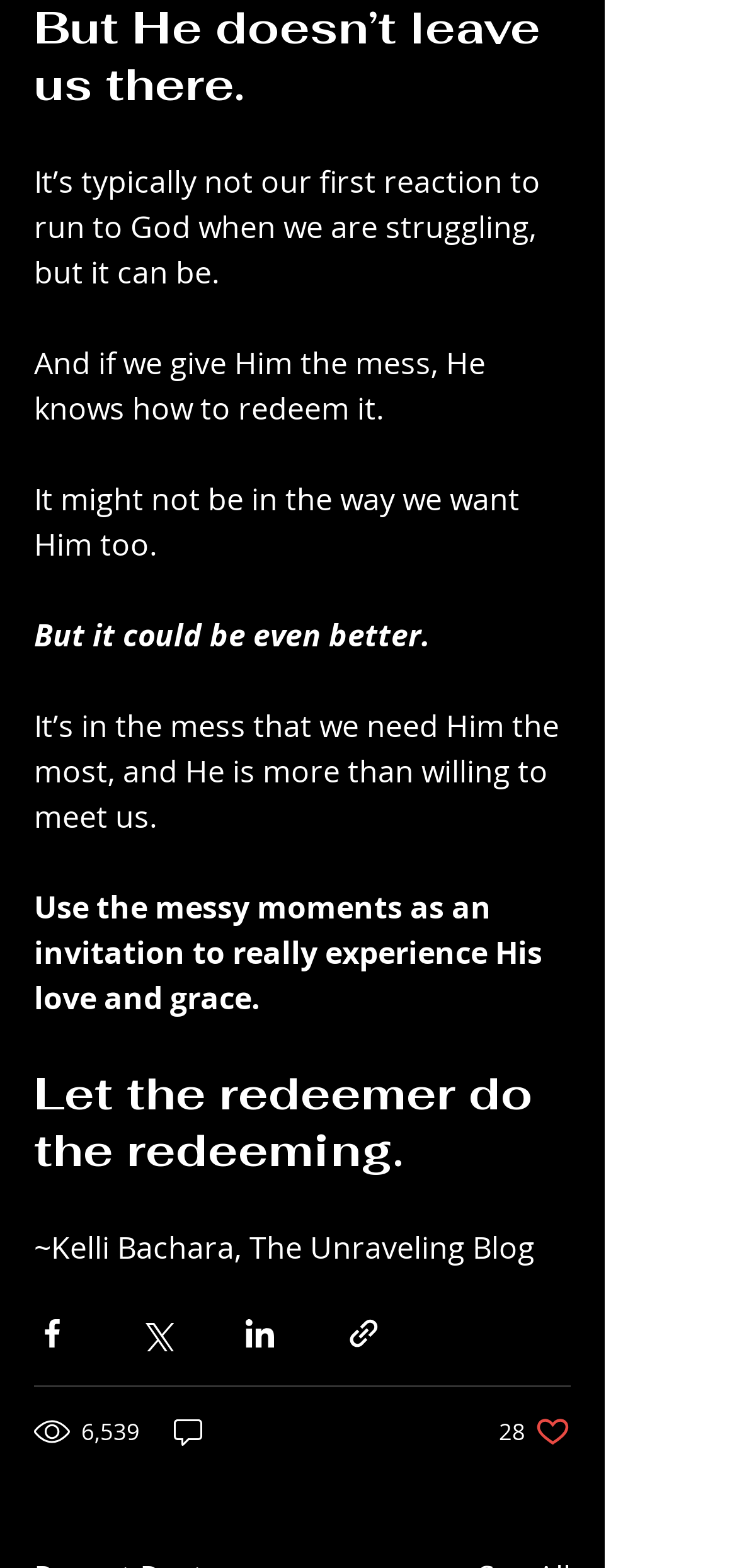Who is the author of this blog post?
Look at the webpage screenshot and answer the question with a detailed explanation.

I searched for the text that indicates the author of this blog post and found it at the bottom of the post, which is '~Kelli Bachara, The Unraveling Blog'. Therefore, the author of this blog post is Kelli Bachara.